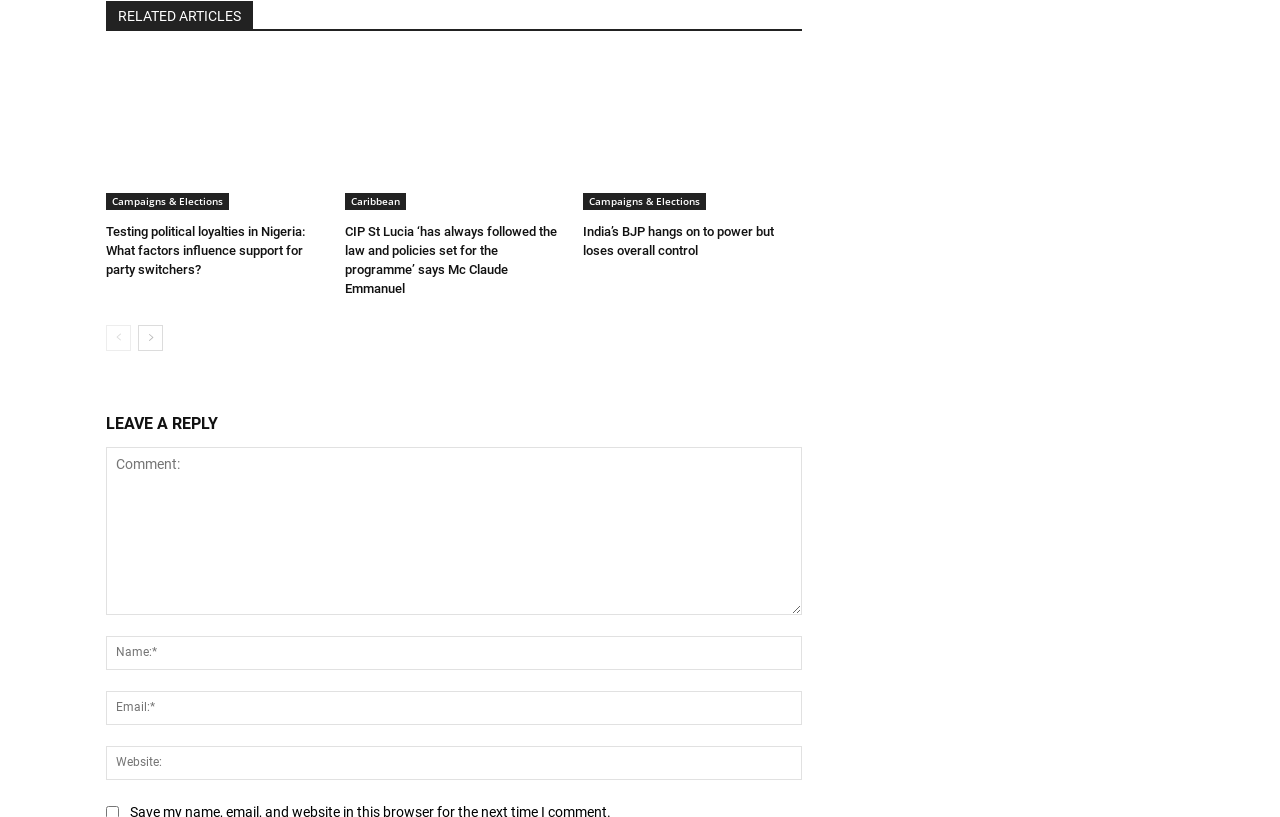Indicate the bounding box coordinates of the element that needs to be clicked to satisfy the following instruction: "Click on the 'Campaigns & Elections' link". The coordinates should be four float numbers between 0 and 1, i.e., [left, top, right, bottom].

[0.083, 0.237, 0.179, 0.258]